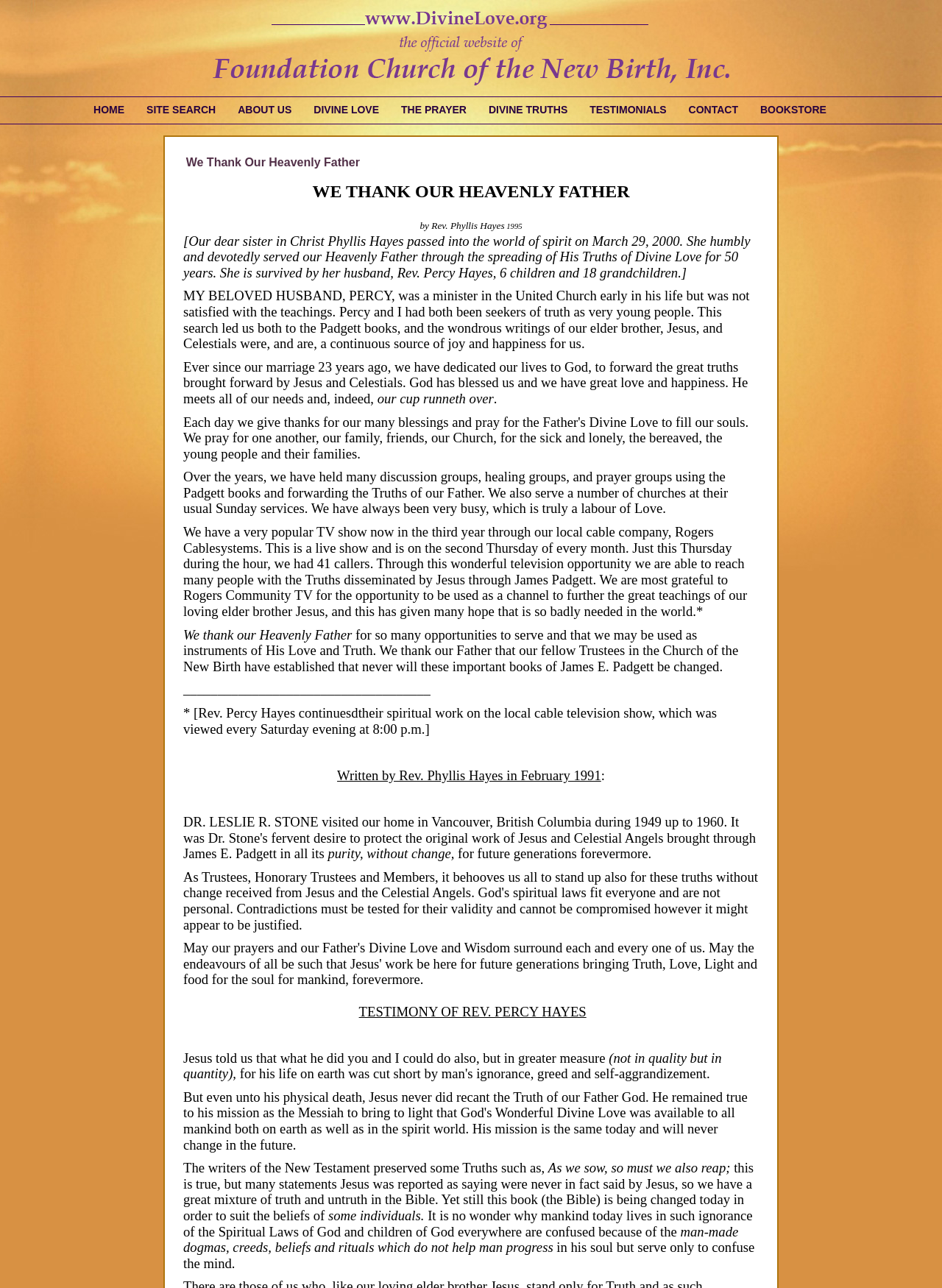Please determine the bounding box coordinates of the area that needs to be clicked to complete this task: 'Click on the TESTIMONIALS link'. The coordinates must be four float numbers between 0 and 1, formatted as [left, top, right, bottom].

[0.614, 0.075, 0.719, 0.096]